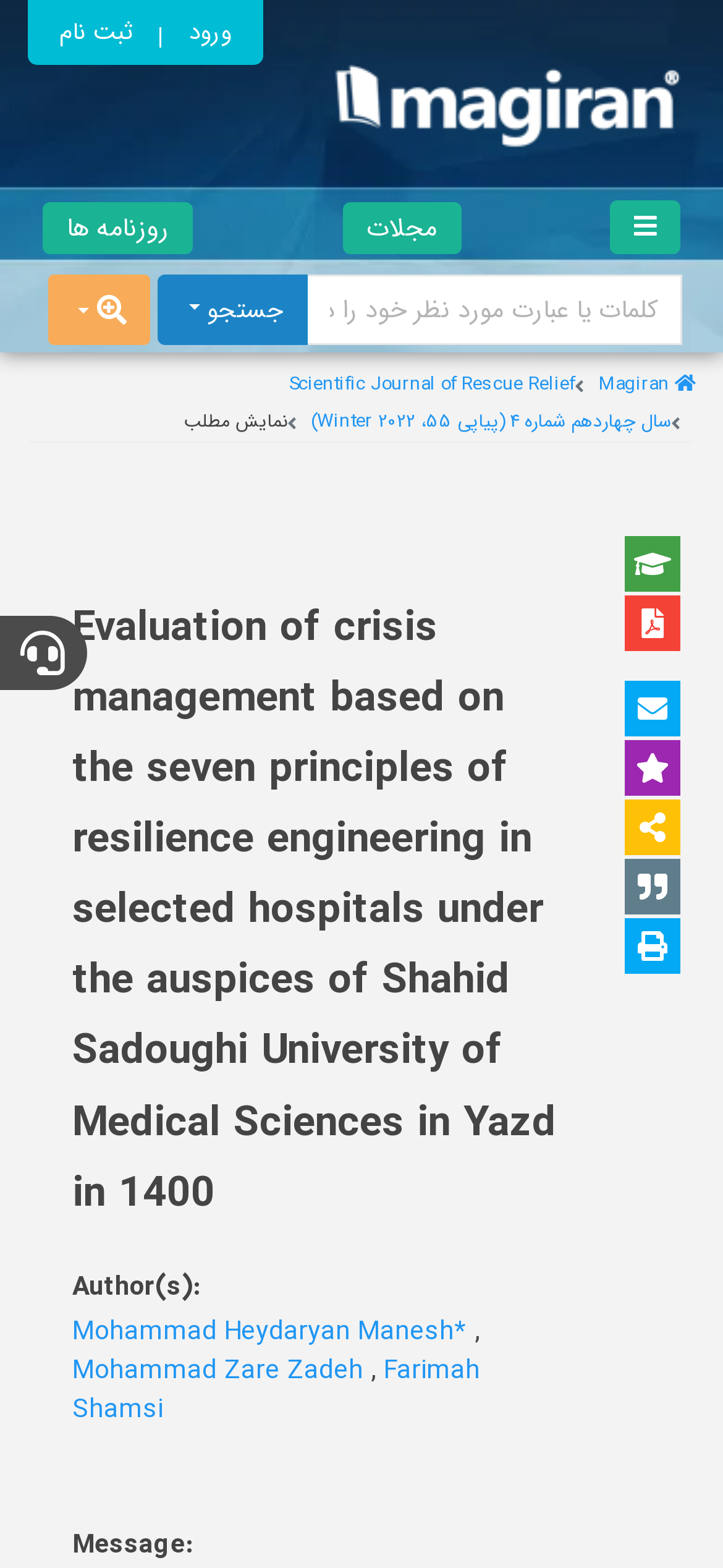Find and generate the main title of the webpage.

Evaluation of crisis management based on the seven principles of resilience engineering in selected hospitals under the auspices of Shahid Sadoughi University of Medical Sciences in Yazd in 1400